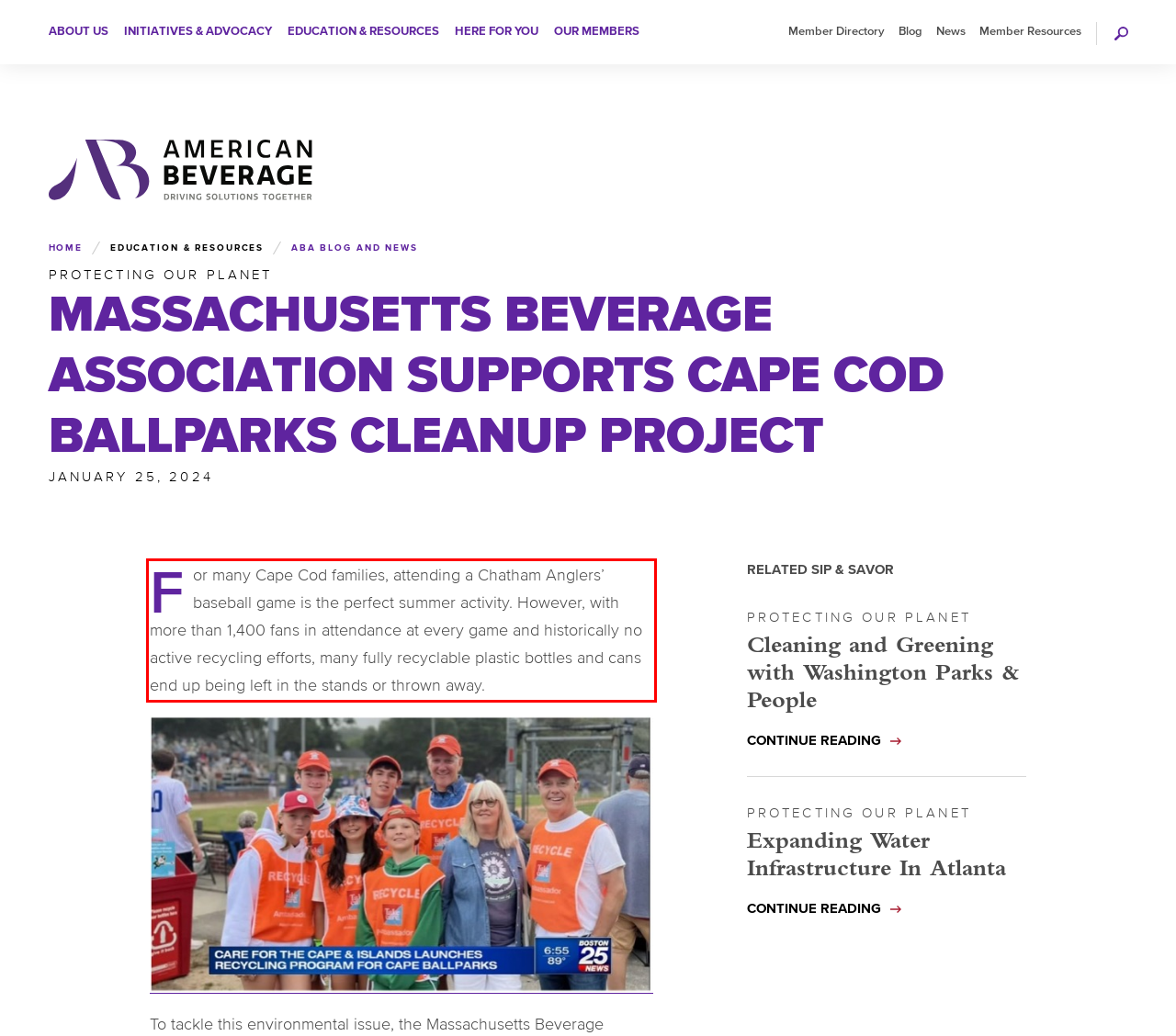Please look at the screenshot provided and find the red bounding box. Extract the text content contained within this bounding box.

For many Cape Cod families, attending a Chatham Anglers’ baseball game is the perfect summer activity. However, with more than 1,400 fans in attendance at every game and historically no active recycling efforts, many fully recyclable plastic bottles and cans end up being left in the stands or thrown away.